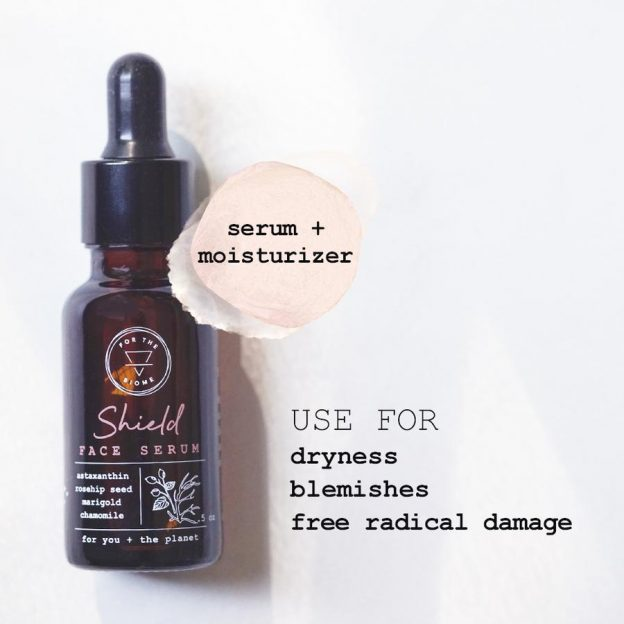What is the purpose of the ingredients in the product?
Answer the question with a detailed and thorough explanation.

The ingredients such as astaxanthin, rosehip seed, marigold, and chamomile are enriched in the product to promote a smooth, healthy complexion and help shield the skin from environmental stressors, indicating that their purpose is to provide a healthy and smooth skin.